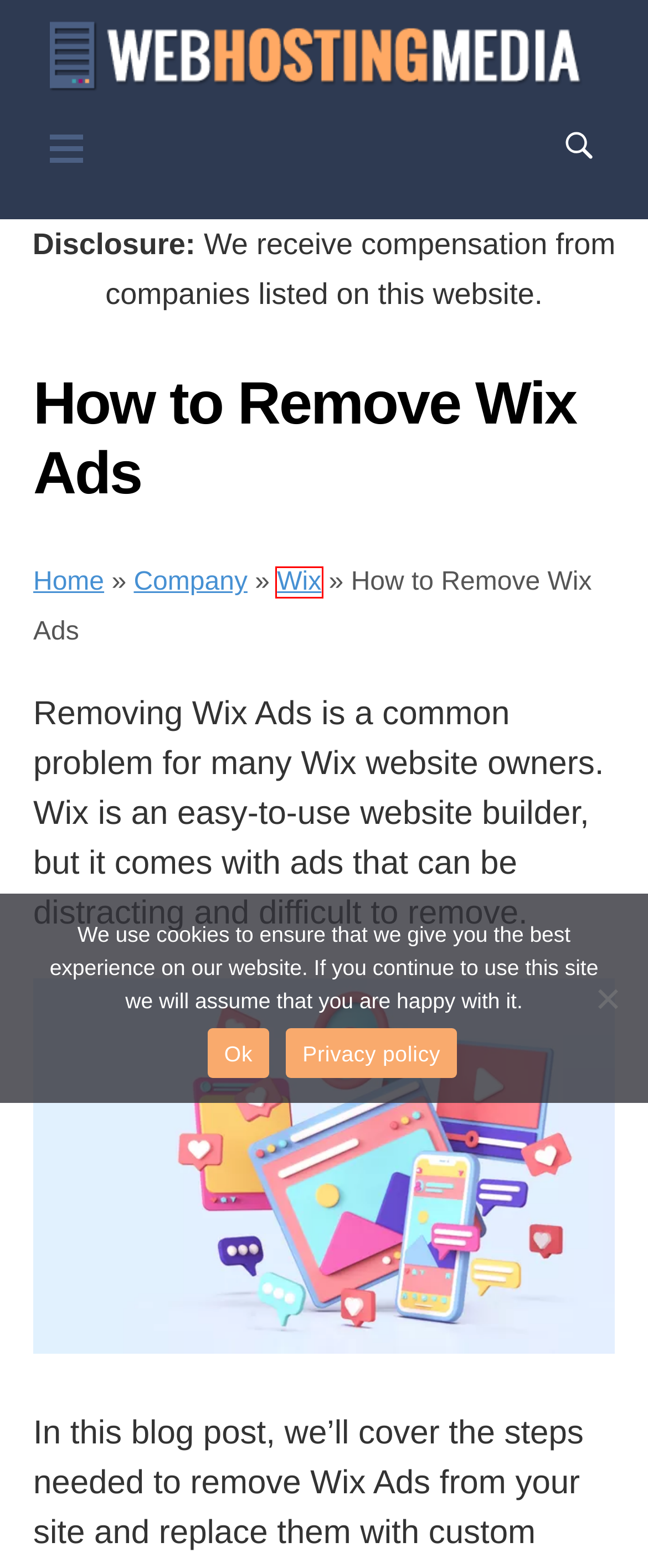You are given a screenshot of a webpage within which there is a red rectangle bounding box. Please choose the best webpage description that matches the new webpage after clicking the selected element in the bounding box. Here are the options:
A. Privacy Policy
B. Wix
C. Terms of Service
D. 8 Interesting Facts About Mobile Apps Development
E. Find the Best Web Hosting Service [2023]
F. Company
G. Reasons to Incorporate Technology in Every Business Organization
H. Understanding How Payment Gateways Works

B